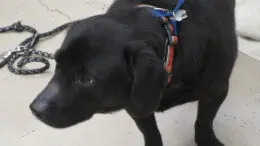Answer the following query concisely with a single word or phrase:
What is Oakley's current status?

Dog of the Day